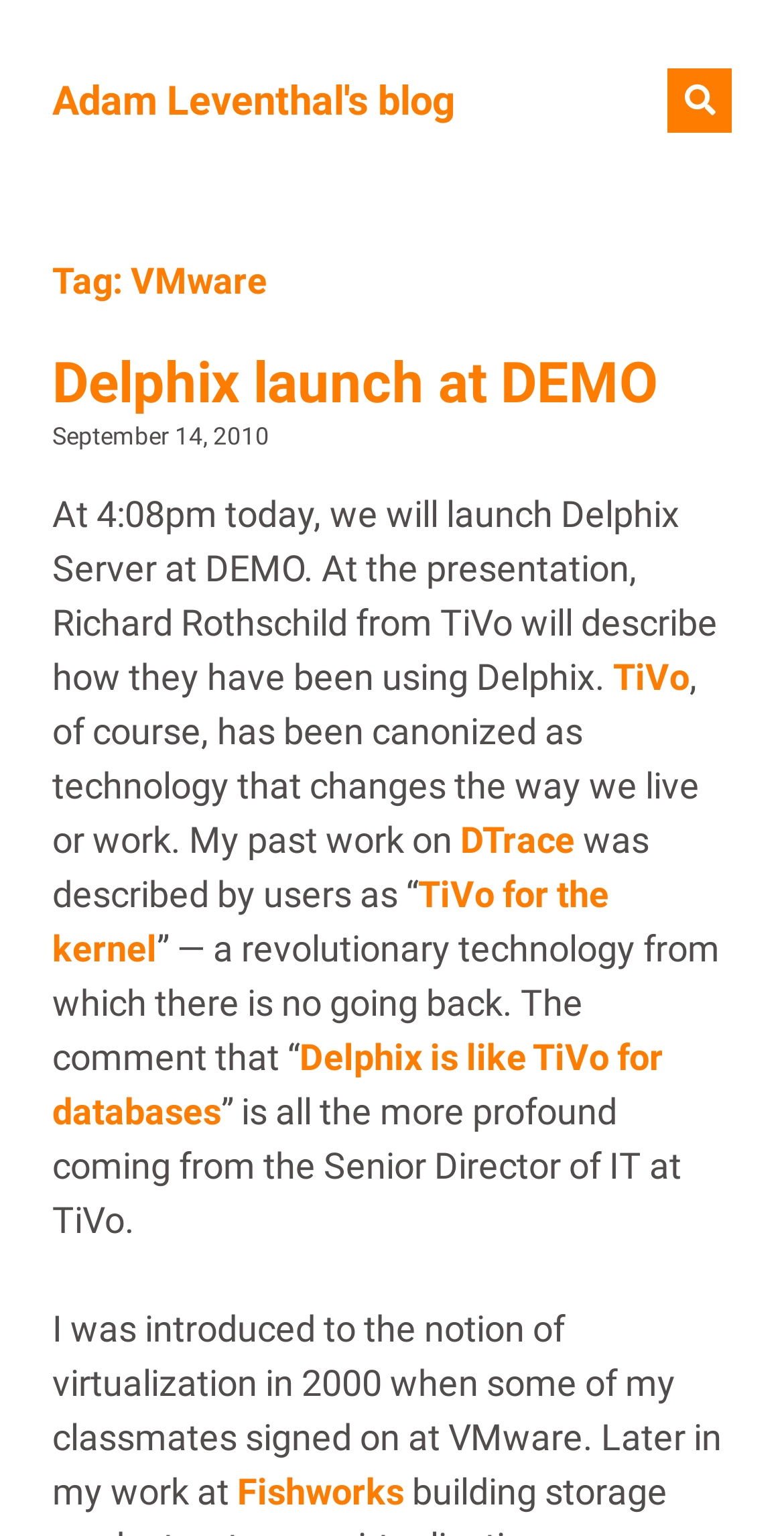Give a one-word or one-phrase response to the question:
What company is mentioned in the latest article?

TiVo